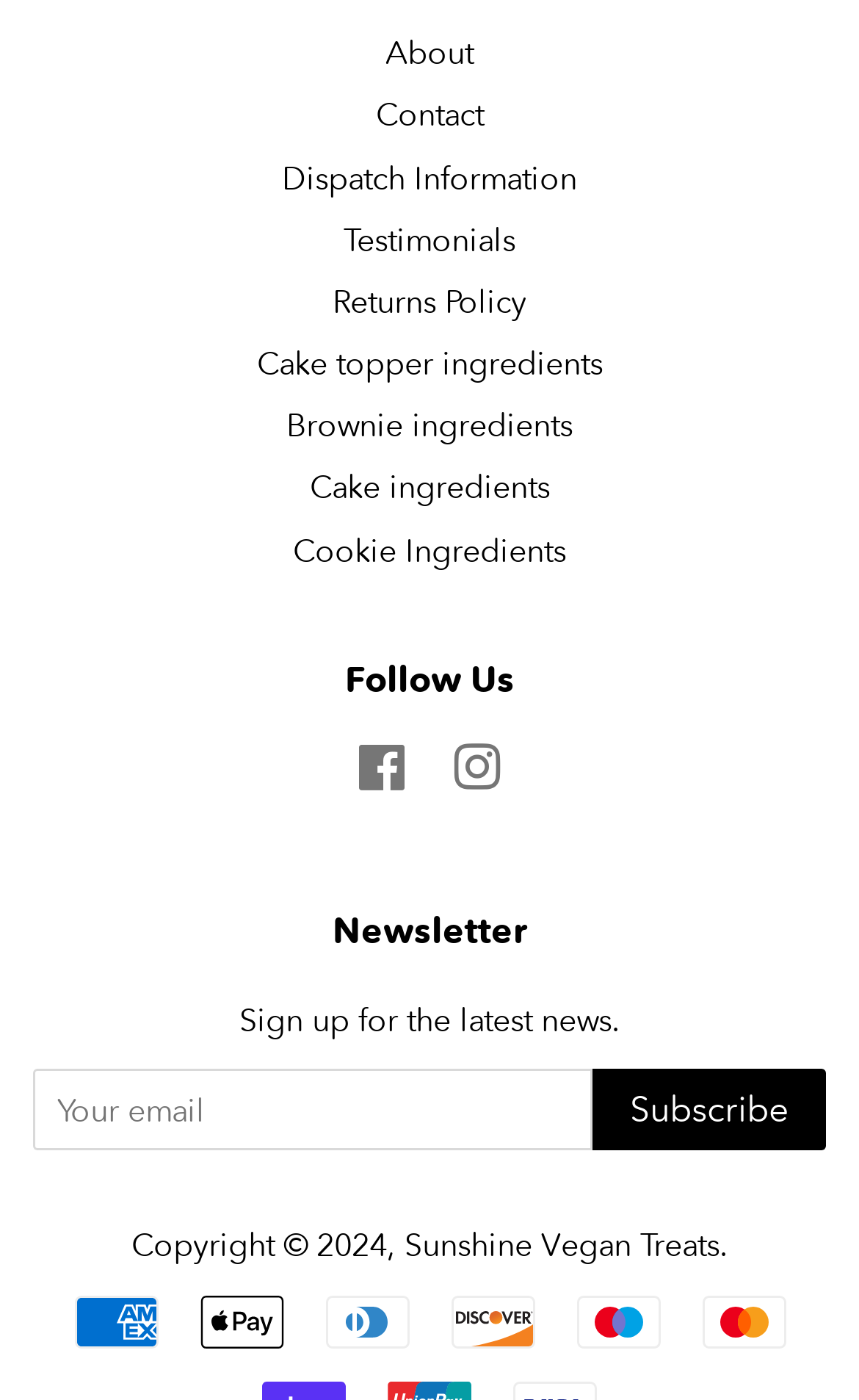Determine the bounding box for the described UI element: "Testimonials".

[0.4, 0.157, 0.6, 0.185]